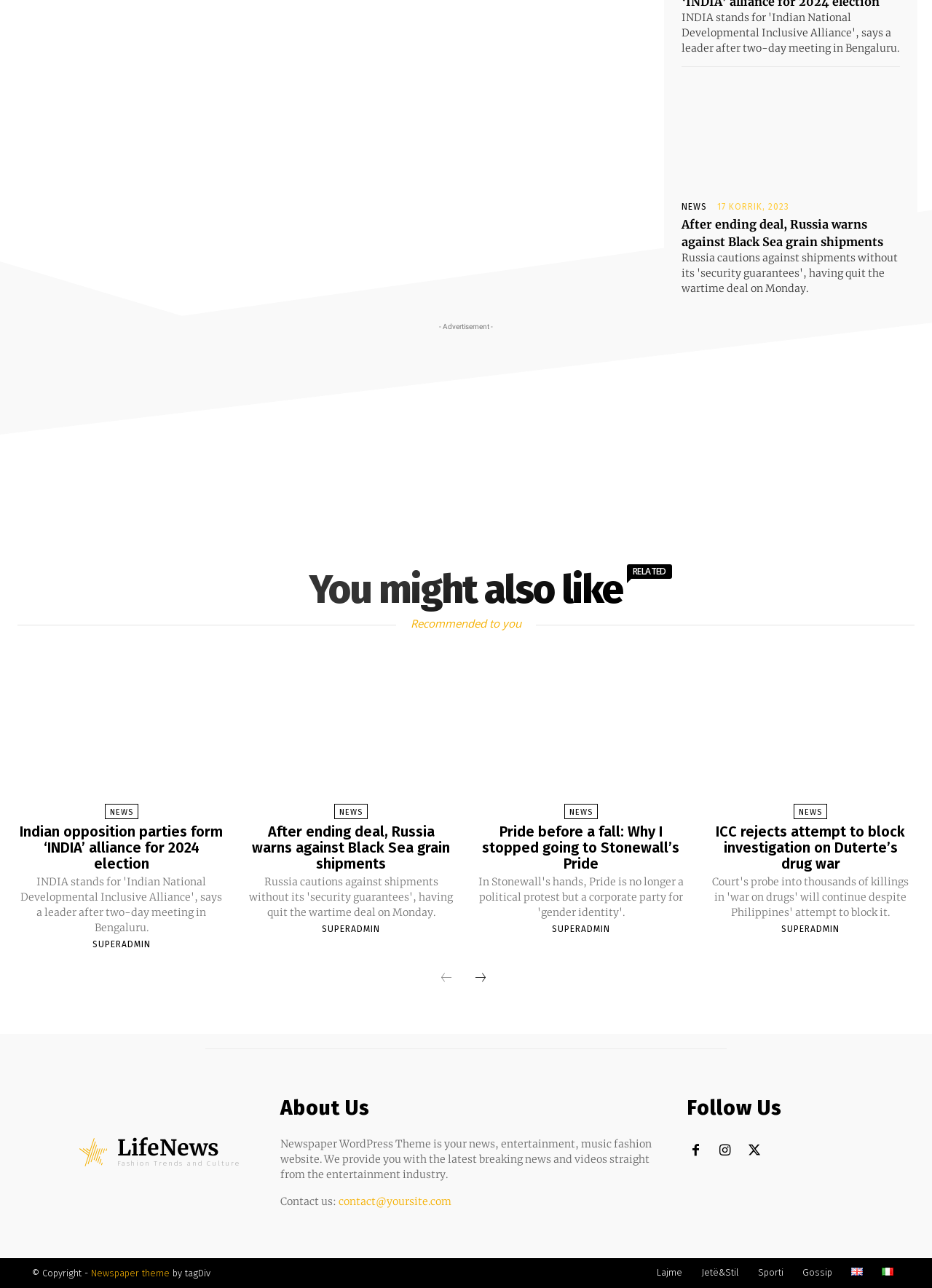Please respond to the question using a single word or phrase:
How many social media links are in the 'Follow Us' section?

3